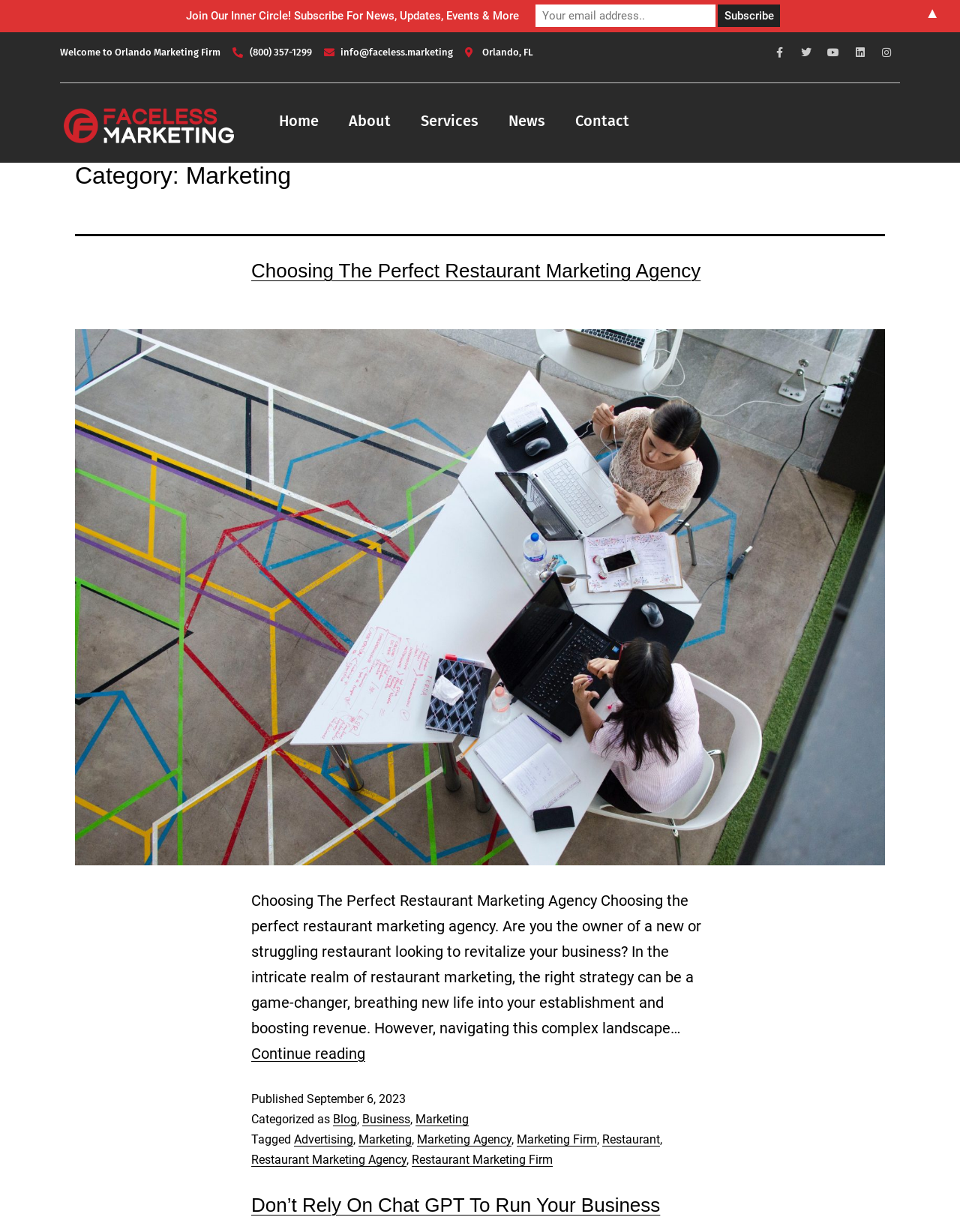Please identify the bounding box coordinates of the element that needs to be clicked to perform the following instruction: "Call the phone number".

[0.242, 0.036, 0.325, 0.049]